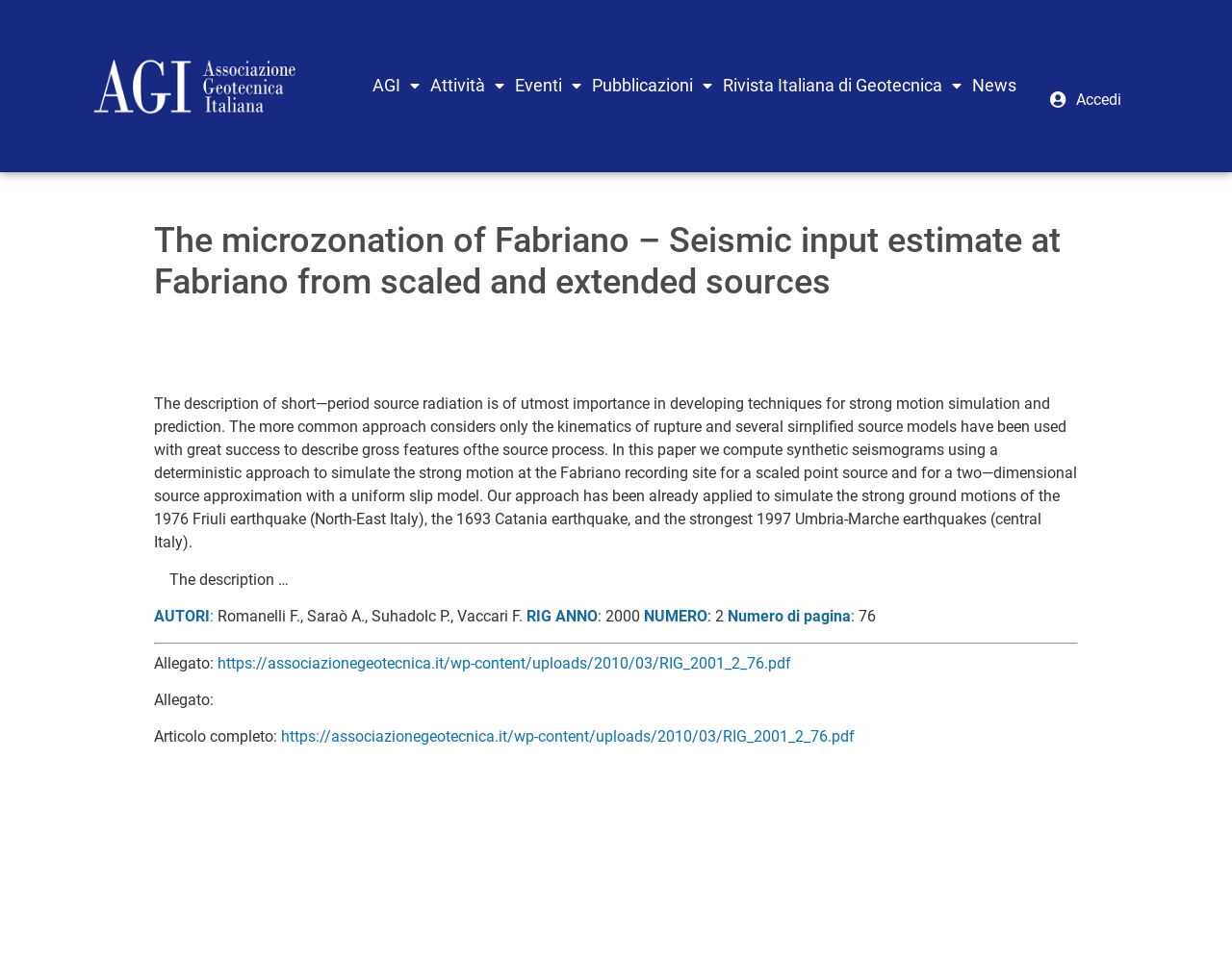Please provide a one-word or short phrase answer to the question:
What is the page number of the article?

76